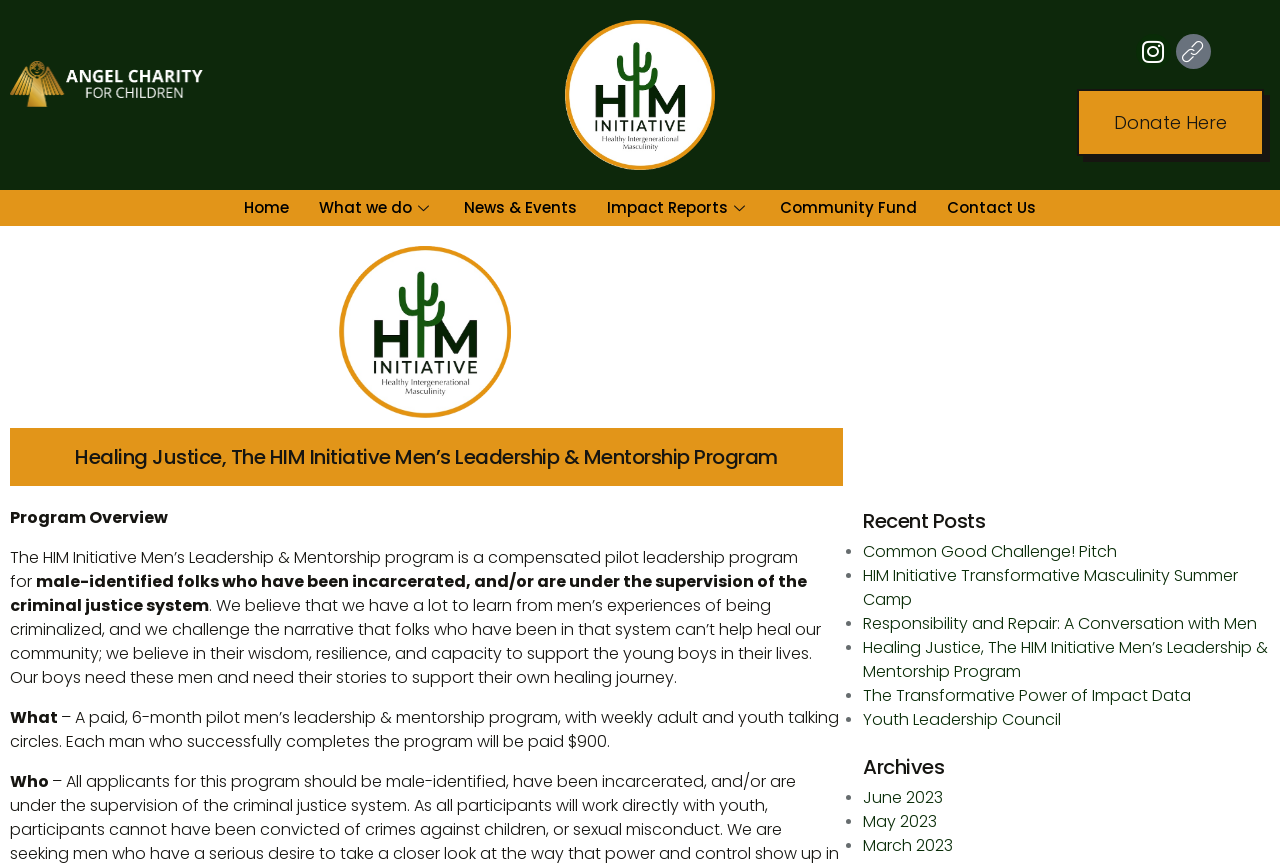Please give a short response to the question using one word or a phrase:
How much will each man be paid after completing the program?

$900